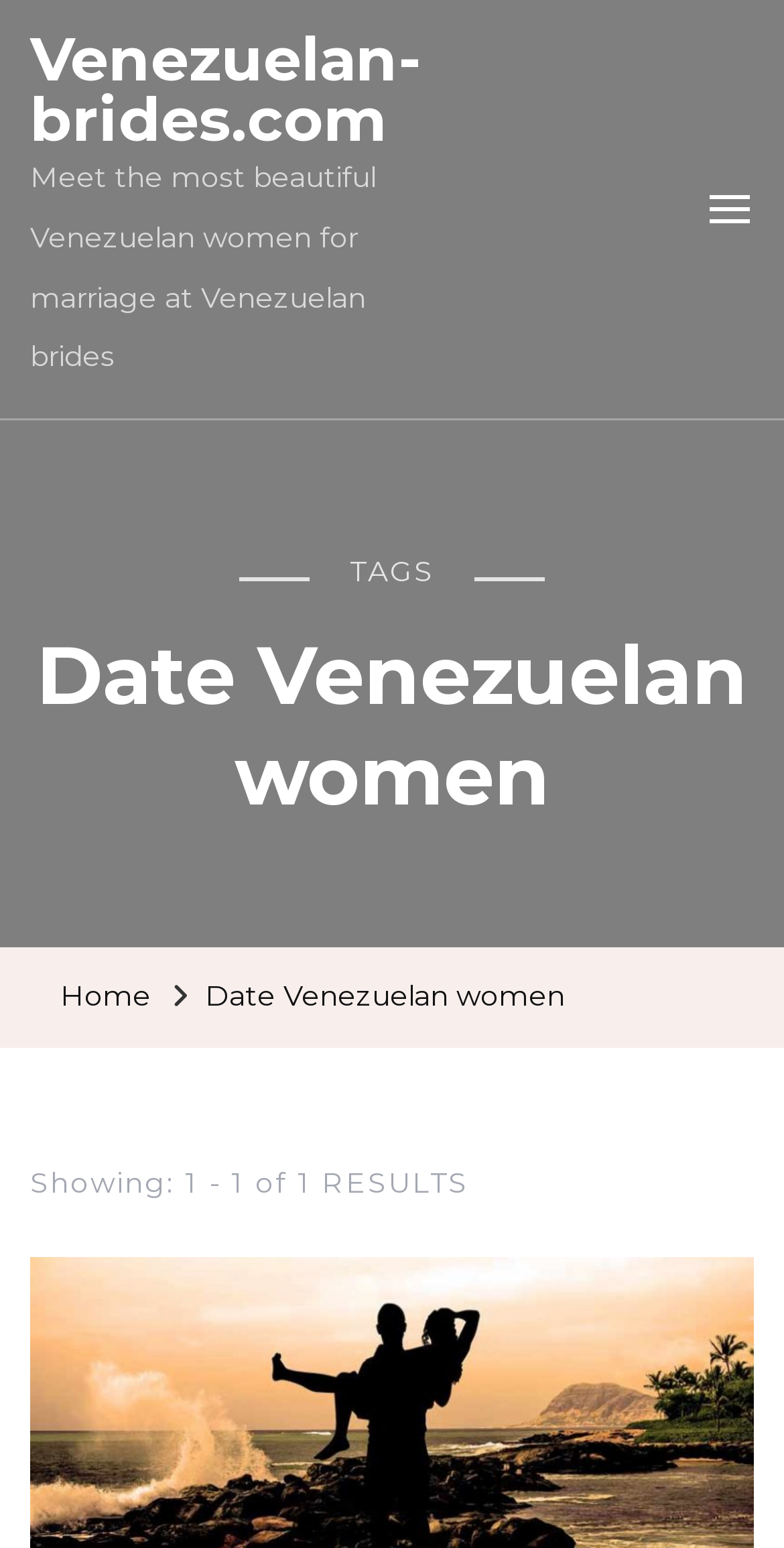How many results are shown on this page?
By examining the image, provide a one-word or phrase answer.

1